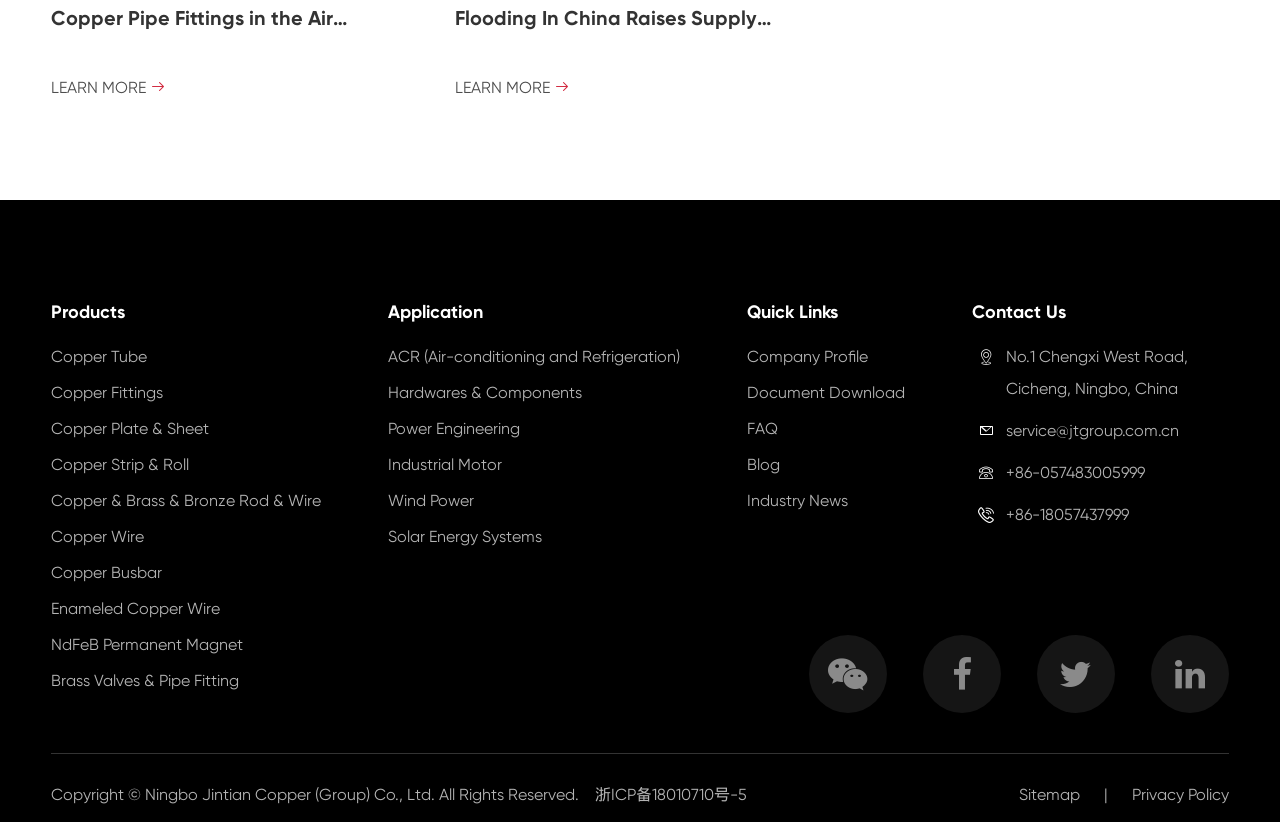What are the products offered by the company?
Please give a detailed and elaborate answer to the question.

I found the products offered by the company by looking at the links under the 'Products' category, which includes Copper Tube, Copper Fittings, Copper Plate & Sheet, and many more.